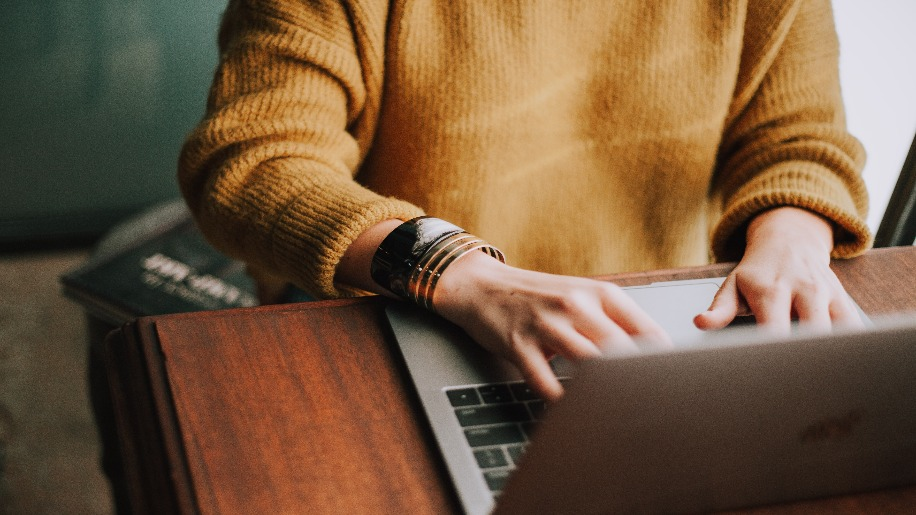Refer to the image and provide an in-depth answer to the question:
What is in the background?

In the background of the image, slightly blurred, are what appear to be closed books, suggesting a blend of leisure and productivity in the person's workspace.